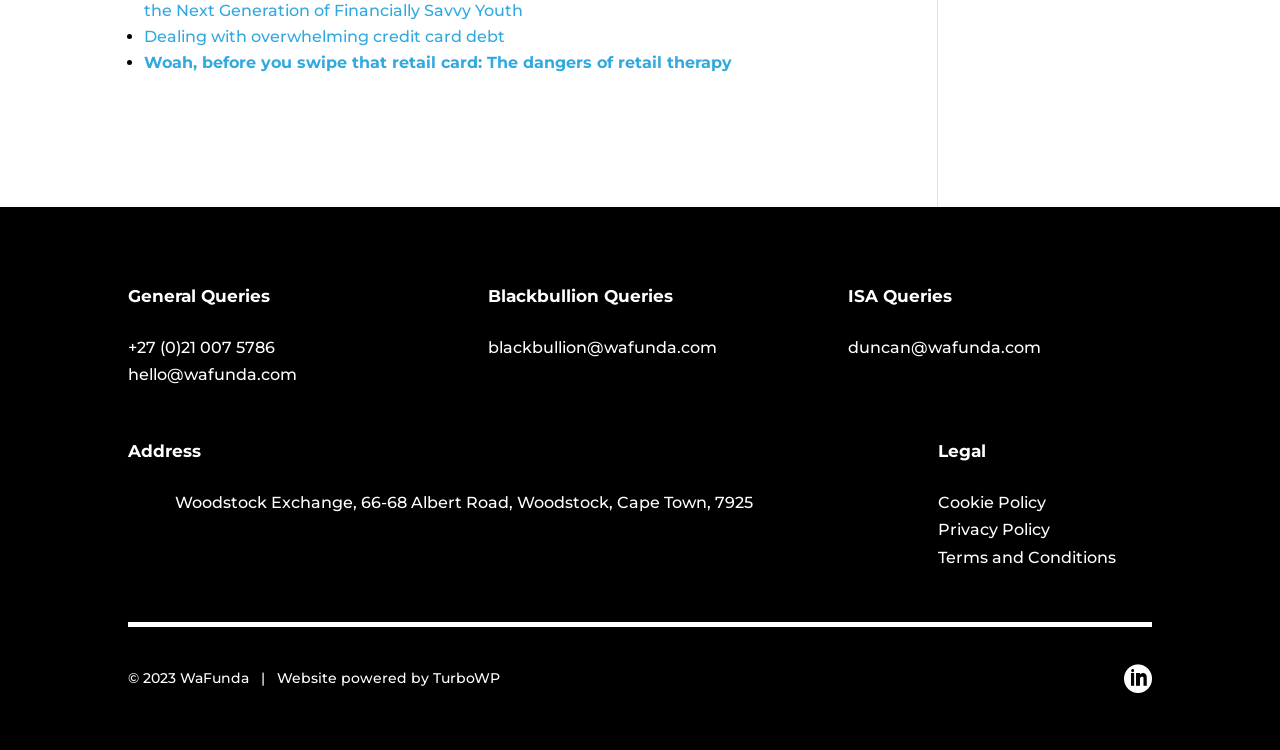Identify the bounding box coordinates of the area you need to click to perform the following instruction: "Visit the Website powered by TurboWP".

[0.216, 0.892, 0.391, 0.916]